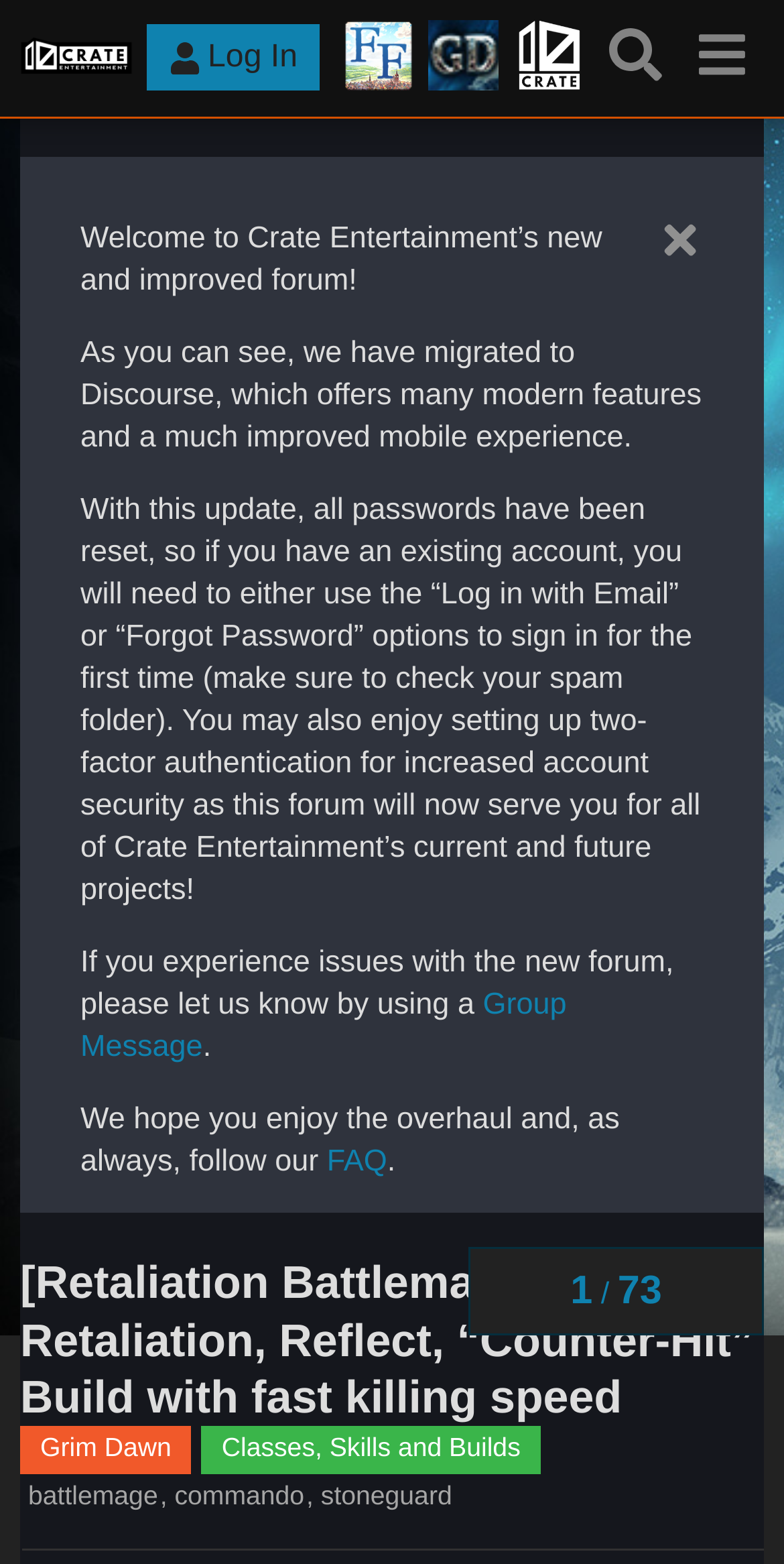Given the element description, predict the bounding box coordinates in the format (top-left x, top-left y, bottom-right x, bottom-right y). Make sure all values are between 0 and 1. Here is the element description: Group Message

[0.103, 0.047, 0.723, 0.096]